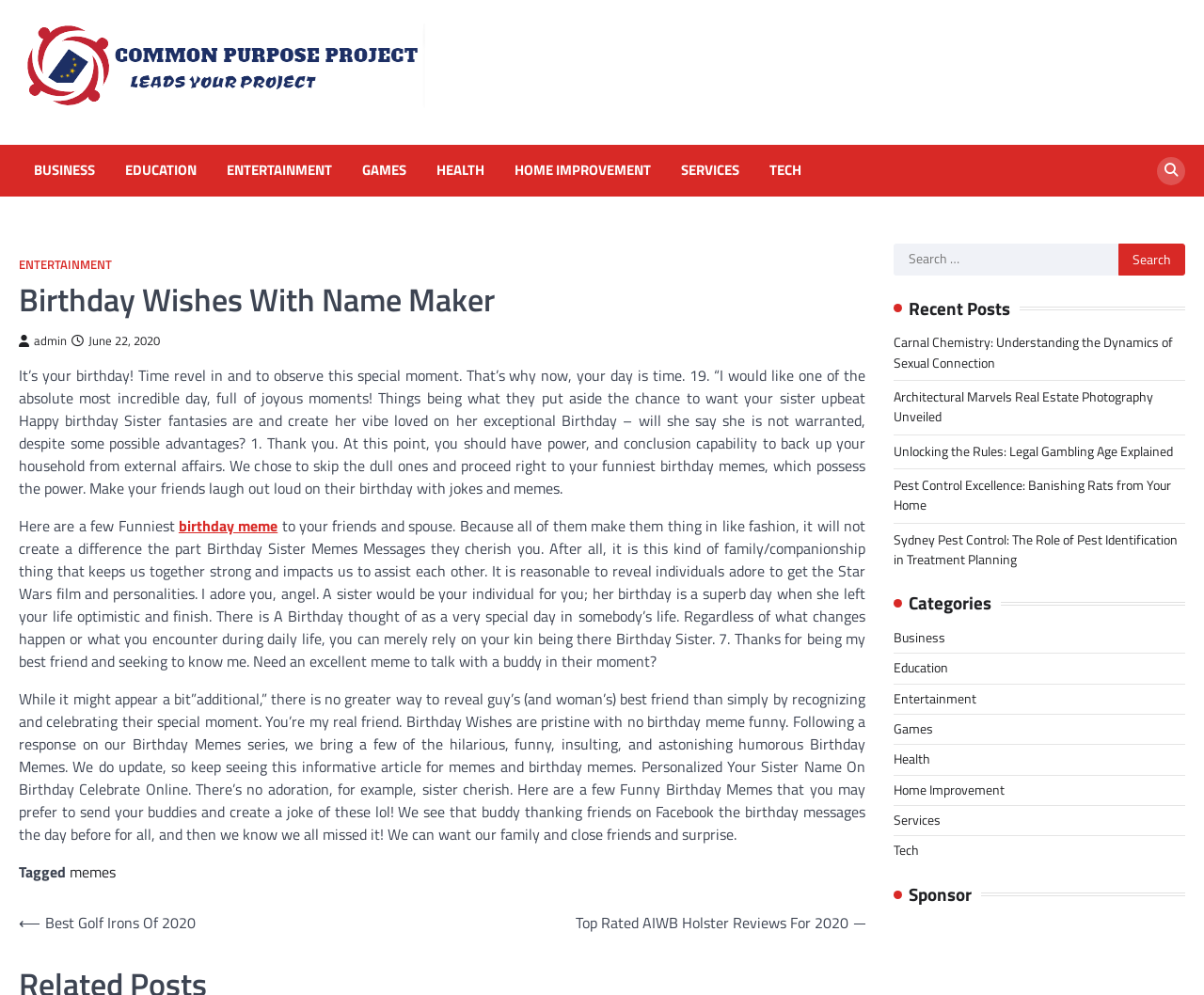Highlight the bounding box coordinates of the element you need to click to perform the following instruction: "Search for something."

[0.929, 0.245, 0.984, 0.277]